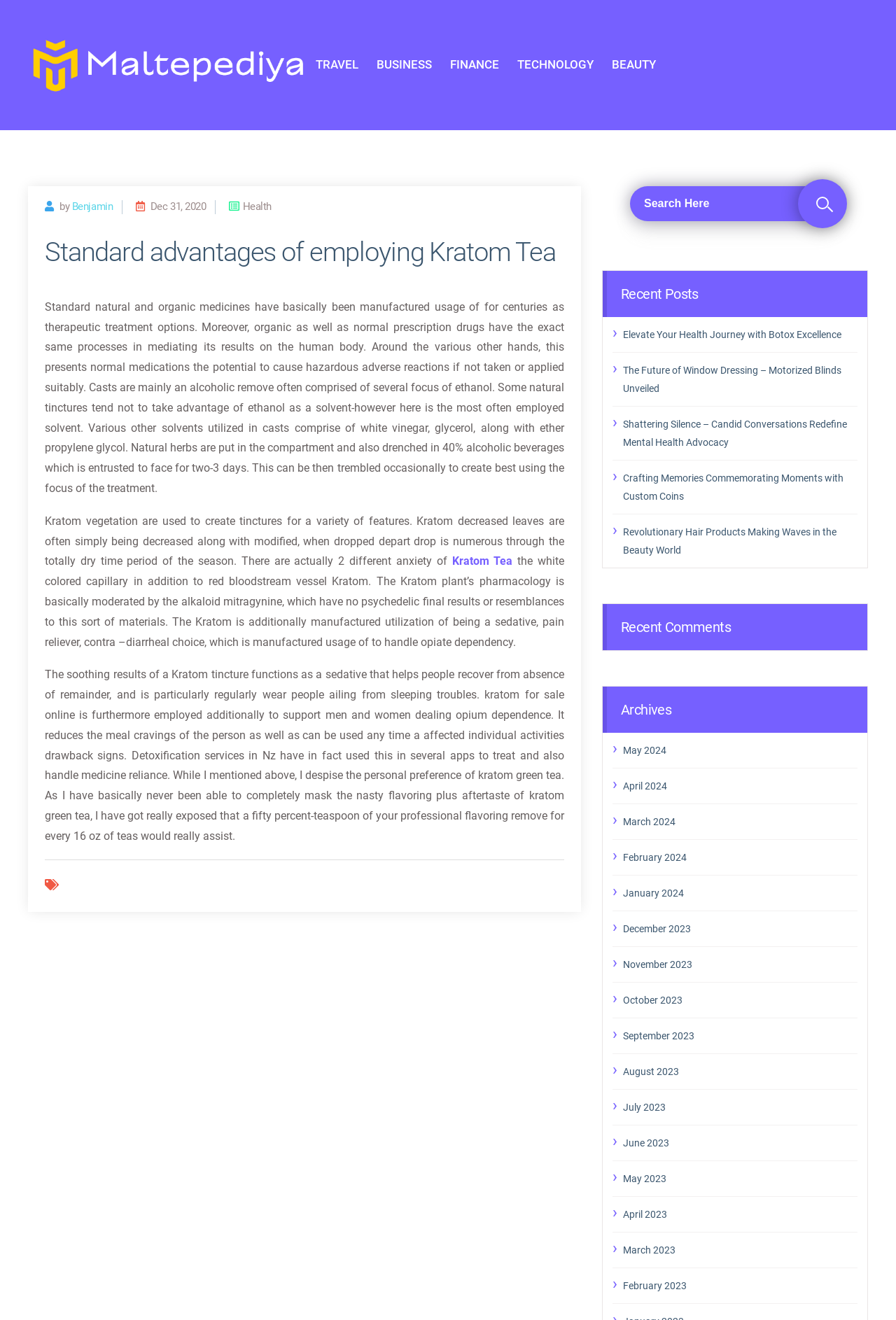Provide a comprehensive description of the webpage.

This webpage is about the advantages of employing Kratom Tea, with a focus on its natural and organic properties. At the top, there is a logo and a link to "Maltepediya Log" on the left, accompanied by a small image. Below this, there are six links to different categories: TRAVEL, BUSINESS, FINANCE, TECHNOLOGY, and BEAUTY, arranged horizontally across the page.

The main content of the page is divided into sections. The first section has a heading that reads "Standard advantages of employing Kratom Tea" and is followed by a paragraph of text that discusses the use of natural and organic medicines throughout history. This is followed by another paragraph that explains the process of creating tinctures from Kratom leaves.

The next section has a link to "Kratom Tea" and is followed by several paragraphs of text that discuss the benefits of Kratom, including its use as a sedative, pain reliever, and treatment for opiate dependency. The text also mentions the author's personal experience with Kratom tea and how it can be flavored to mask its bitter taste.

On the right side of the page, there is a search bar with a button and a heading that reads "Recent Posts". Below this, there are five links to recent articles, including "Elevate Your Health Journey with Botox Excellence" and "Revolutionary Hair Products Making Waves in the Beauty World".

Further down the page, there are headings for "Recent Comments" and "Archives", with links to different months and years, ranging from May 2024 to February 2023.